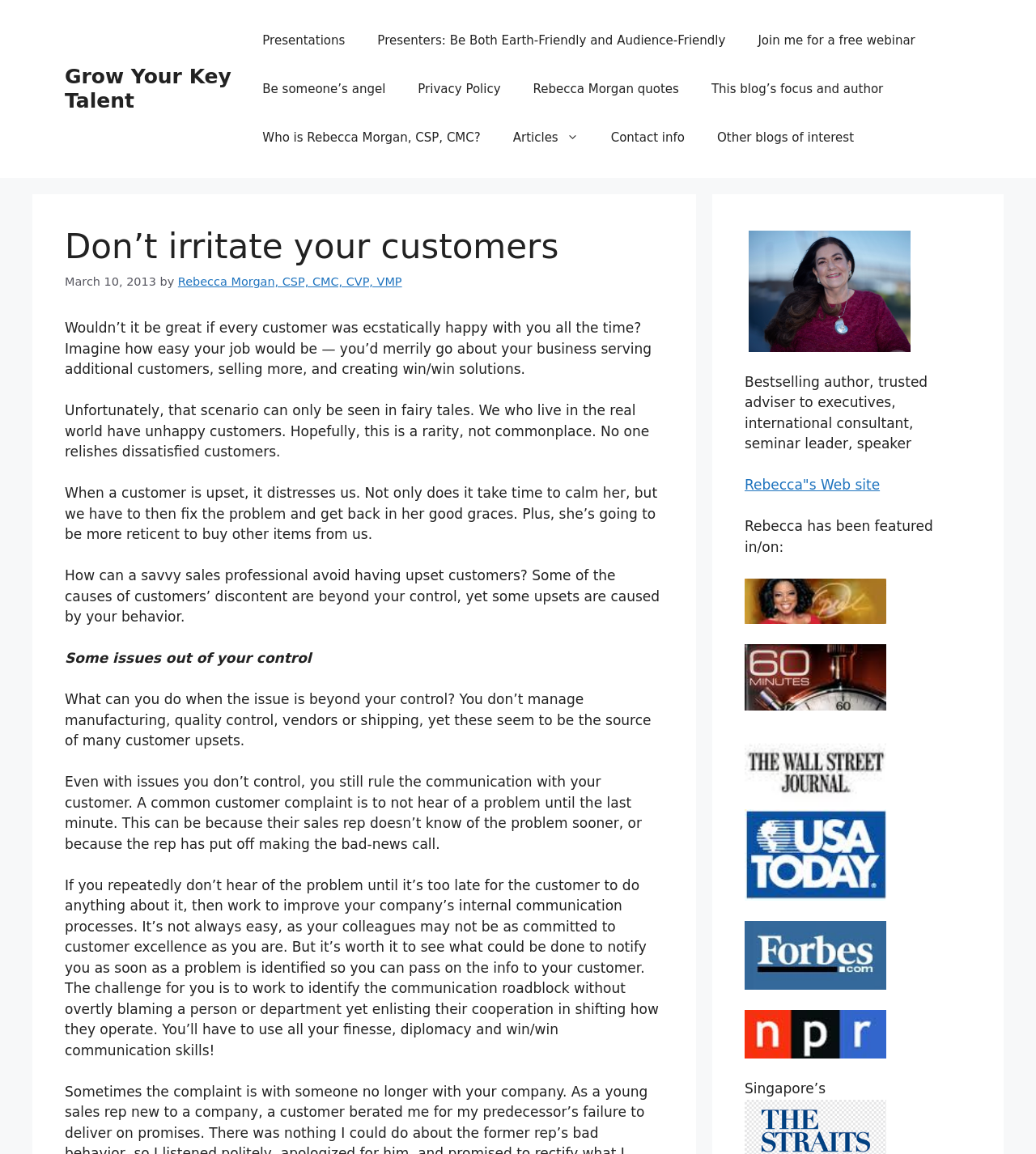Locate the bounding box coordinates for the element described below: "Rebecca Morgan quotes". The coordinates must be four float values between 0 and 1, formatted as [left, top, right, bottom].

[0.499, 0.056, 0.671, 0.098]